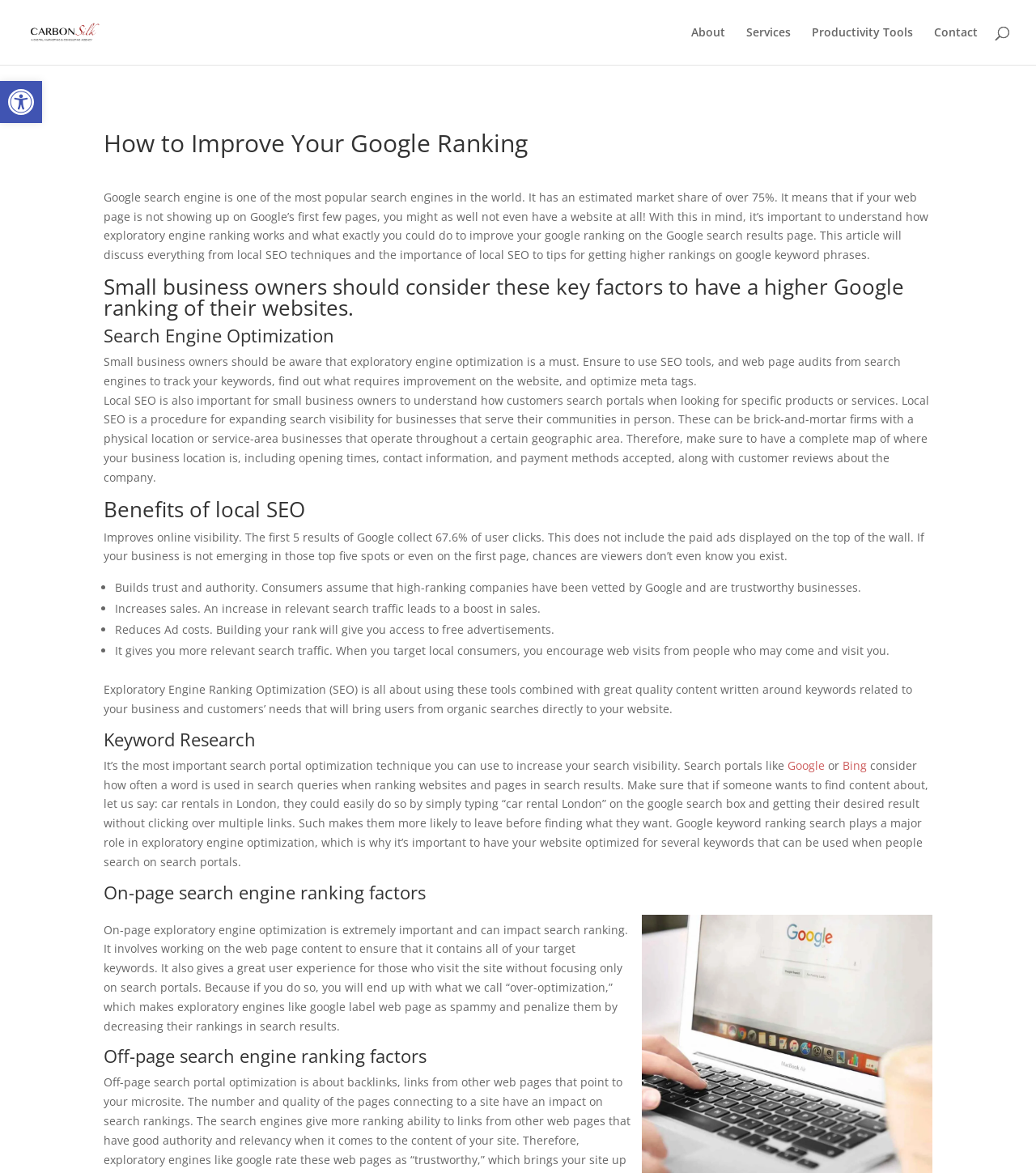Summarize the webpage with a detailed and informative caption.

This webpage is about improving Google ranking and driving traffic to a website. At the top, there is a logo and a link to "CarbonSilk - Website Design and Social Media Consulting" on the left, and a navigation menu with links to "About", "Services", "Productivity Tools", and "Contact" on the right.

Below the navigation menu, there is a main heading "How to Improve Your Google Ranking" followed by a paragraph of text explaining the importance of Google ranking for small business owners. The text is divided into several sections with headings, including "Search Engine Optimization", "Benefits of local SEO", "Keyword Research", "On-page search engine ranking factors", and "Off-page search engine ranking factors".

In the "Search Engine Optimization" section, there is a paragraph of text explaining the importance of SEO for small business owners, followed by a section on "Local SEO" which discusses the benefits of local SEO, including improving online visibility, building trust and authority, increasing sales, reducing ad costs, and giving access to more relevant search traffic.

The "Benefits of local SEO" section is presented in a list format with bullet points, each highlighting a specific benefit. The "Keyword Research" section explains the importance of keyword research in search engine optimization, and how search portals like Google and Bing consider keyword usage when ranking websites.

The "On-page search engine ranking factors" section discusses the importance of on-page SEO, which involves working on webpage content to ensure it contains target keywords and provides a great user experience. The "Off-page search engine ranking factors" section is located at the bottom of the page.

On the top left corner, there is a button "Open toolbar Accessibility Tools" with an accompanying image of "Accessibility Tools".